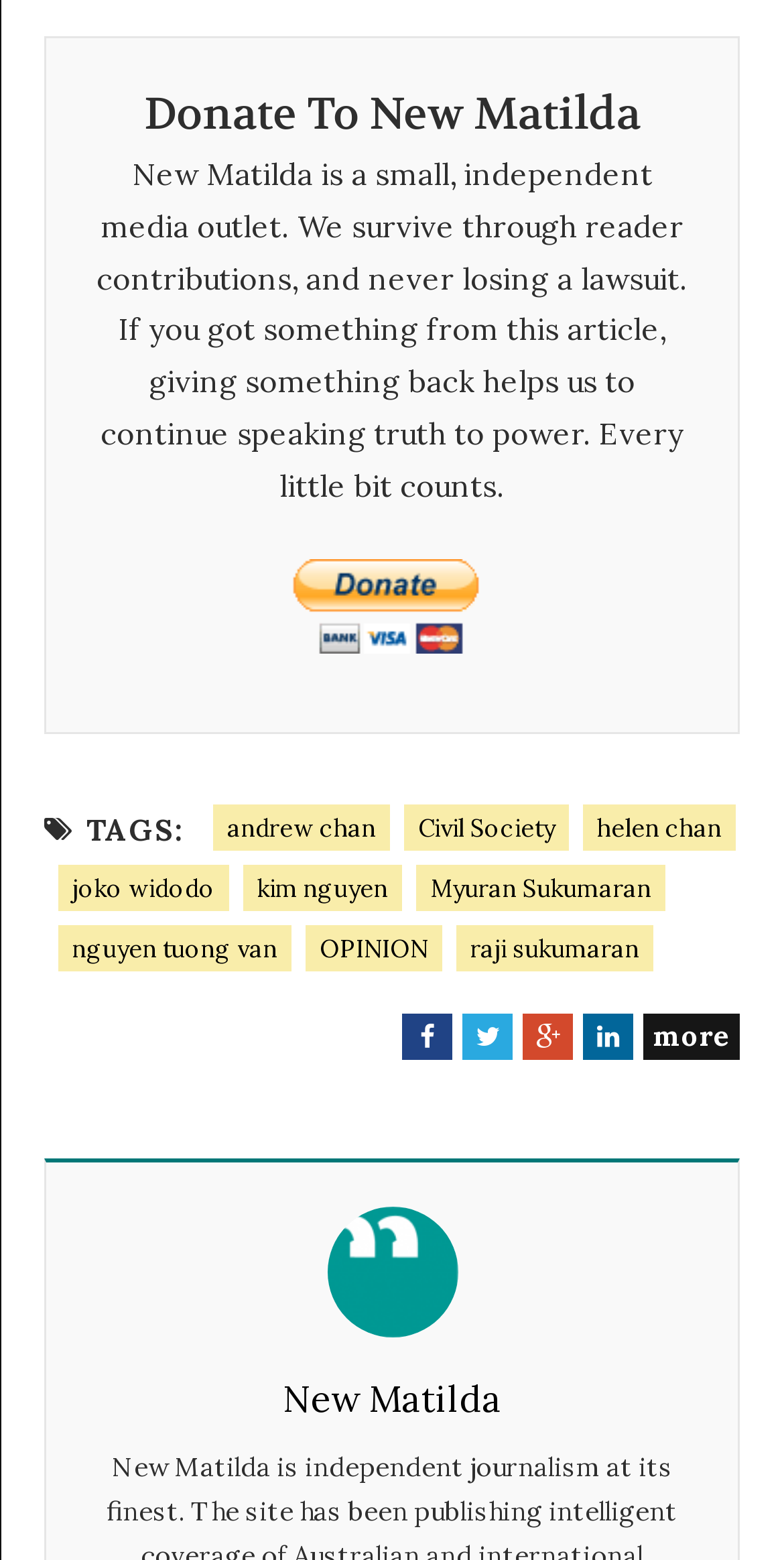Is there an image on the webpage?
Refer to the image and provide a one-word or short phrase answer.

Yes